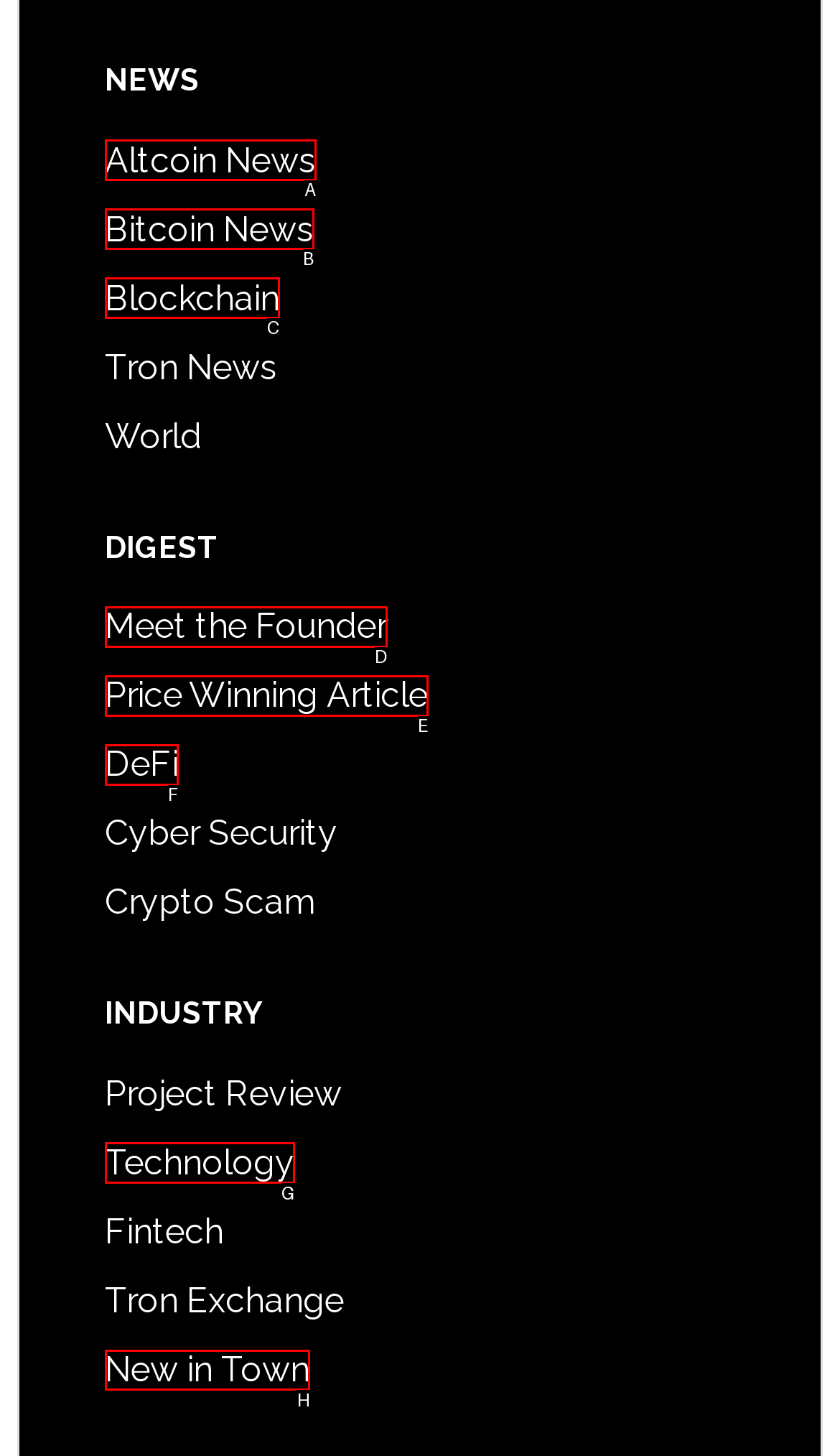Pick the HTML element that should be clicked to execute the task: Discover New in Town
Respond with the letter corresponding to the correct choice.

H